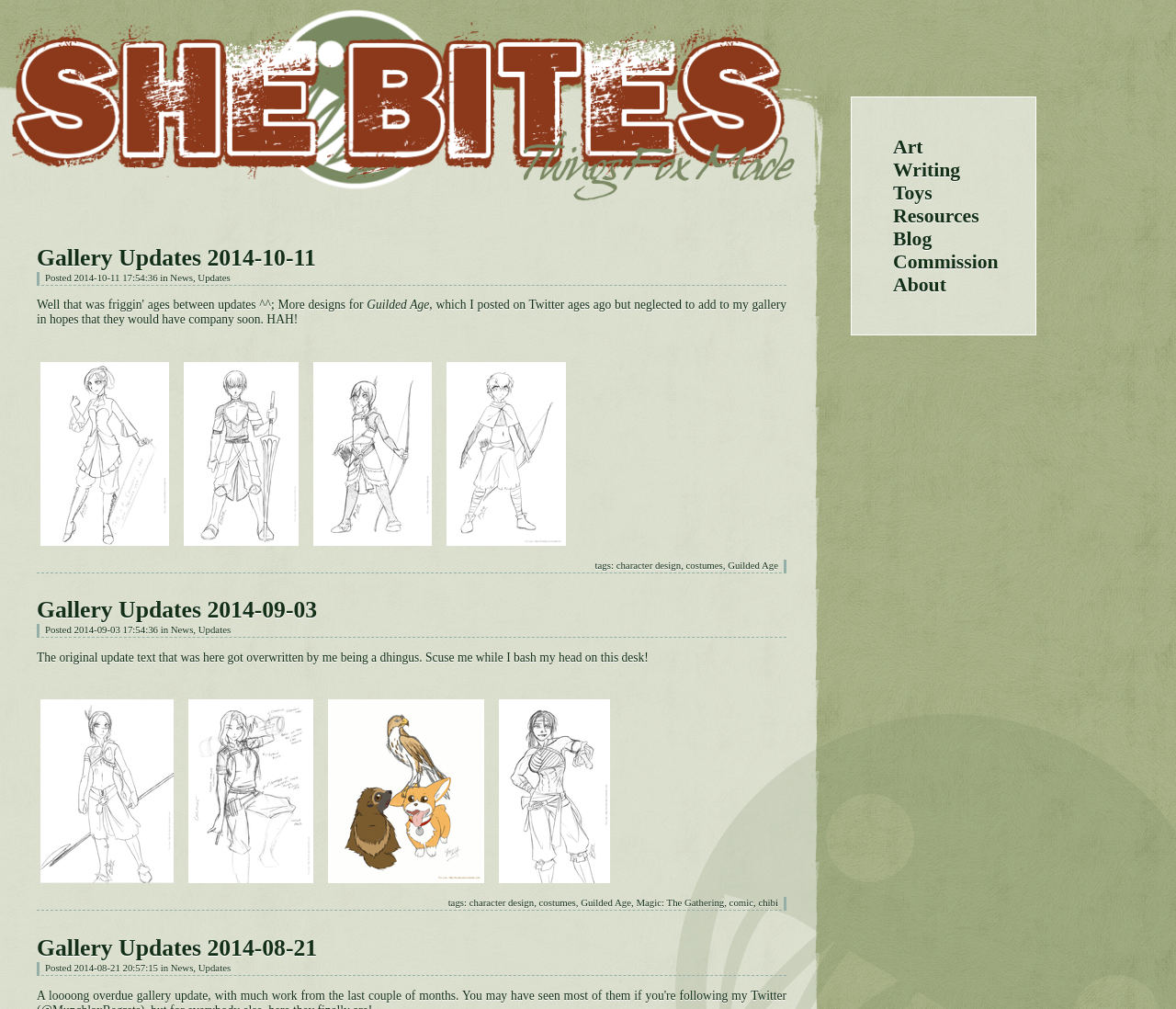Create an elaborate caption for the webpage.

The webpage is titled "She Bites: Things Fox Made" and appears to be a gallery or blog page showcasing the creator's artwork and updates. At the top of the page, there is a heading "Gallery Updates 2014-10-11" with a link to the same title. Below this, there is a brief description of the update, including the date and time it was posted, and links to "News" and "Updates".

To the right of this description, there are four thumbnails with links to view larger images. These thumbnails are arranged in a horizontal row, with the first one positioned at the top left and the last one at the top right.

Below the thumbnails, there is a section with the title "Guilded Age" and a brief description of the artwork. This section also includes a list of tags, including "character design", "costumes", and "Guilded Age".

Further down the page, there are two more sections with similar layouts, each with a heading indicating the date of the update ("Gallery Updates 2014-09-03" and "Gallery Updates 2014-08-21"). Each section includes a brief description of the update, links to "News" and "Updates", and thumbnails with links to view larger images.

At the bottom of the page, there is a navigation menu with links to various sections of the website, including "Art", "Writing", "Toys", "Resources", "Blog", "Commission", and "About".